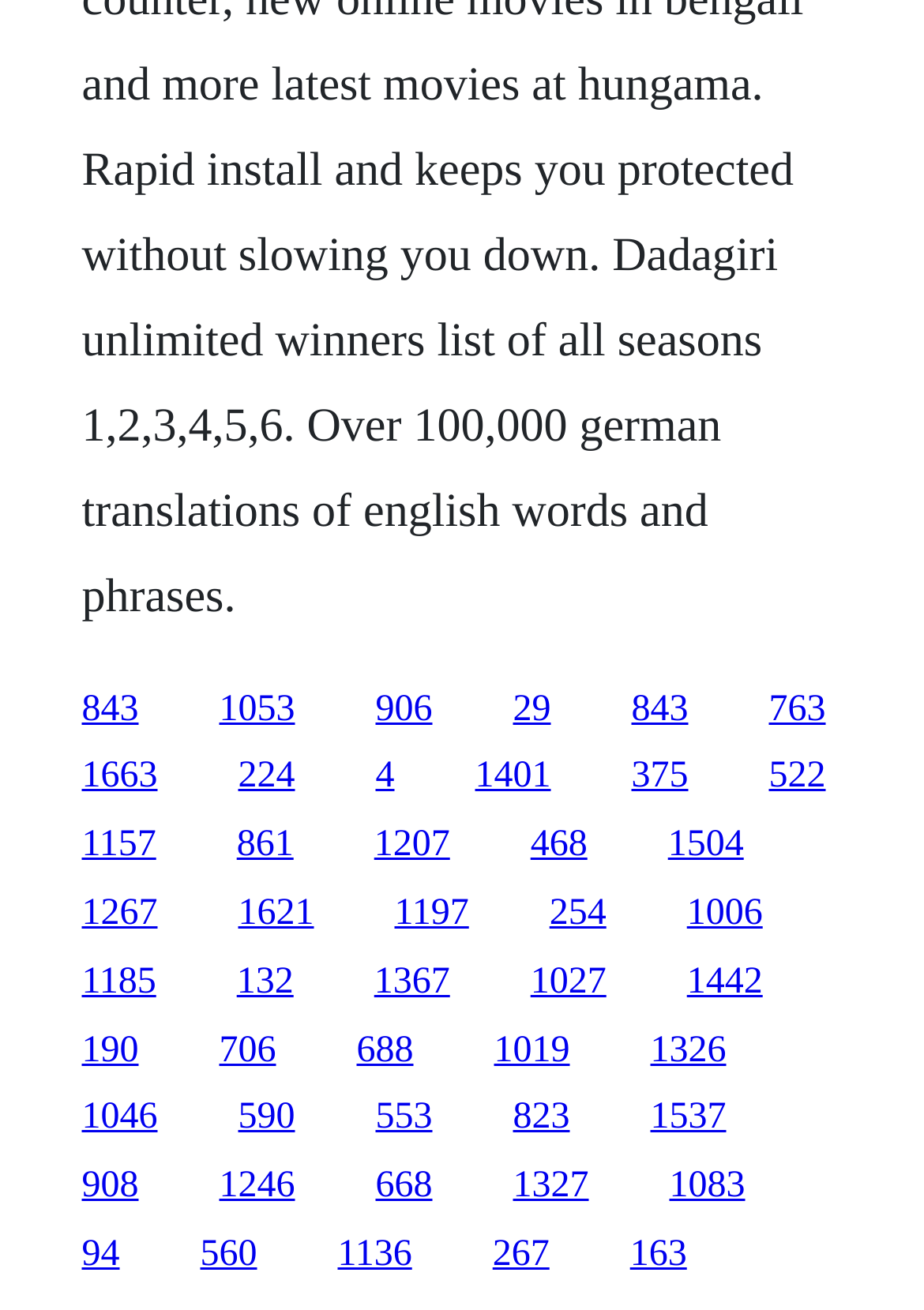Bounding box coordinates should be provided in the format (top-left x, top-left y, bottom-right x, bottom-right y) with all values between 0 and 1. Identify the bounding box for this UI element: 861

[0.256, 0.63, 0.318, 0.66]